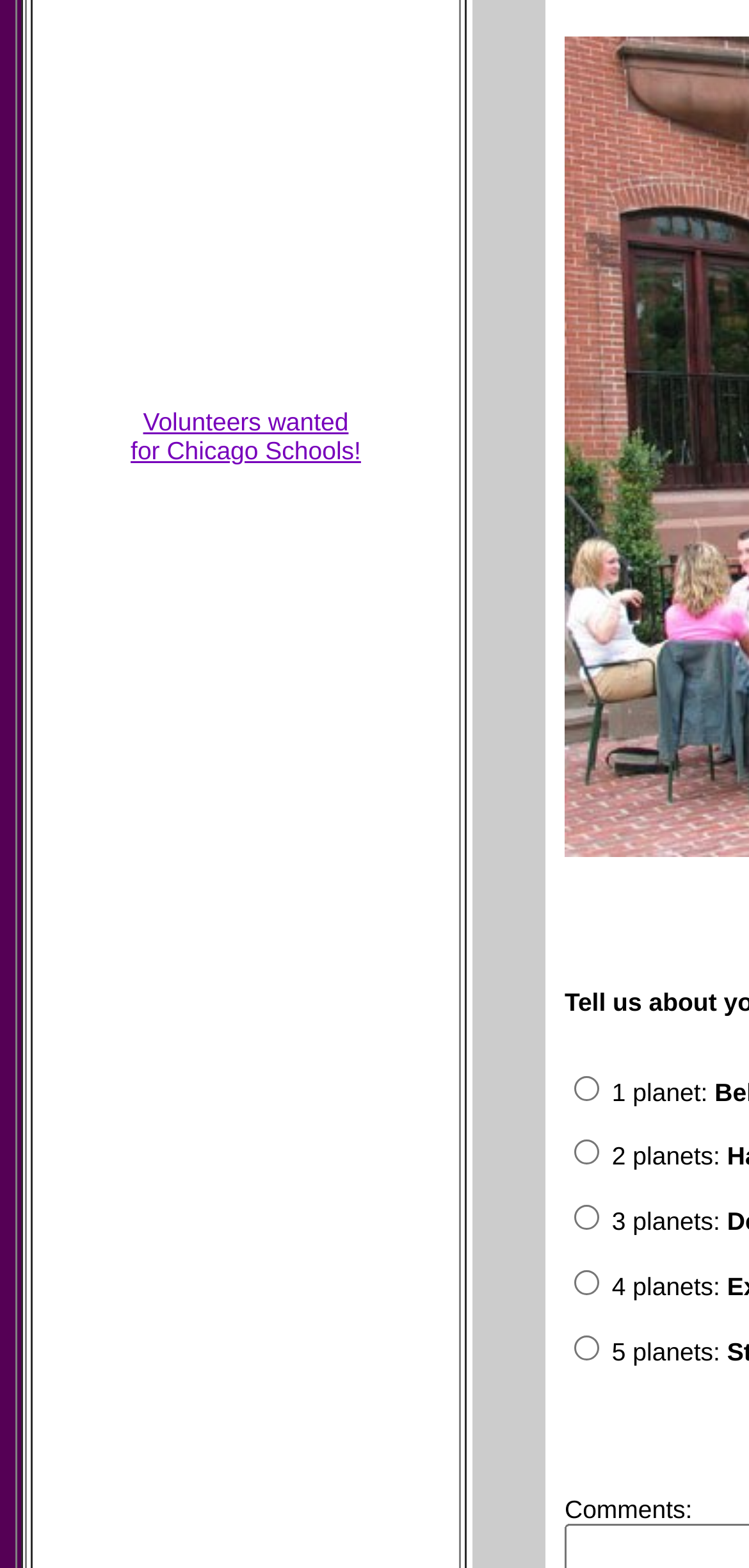Given the description "Volunteers wanted for Chicago Schools!", determine the bounding box of the corresponding UI element.

[0.174, 0.26, 0.482, 0.297]